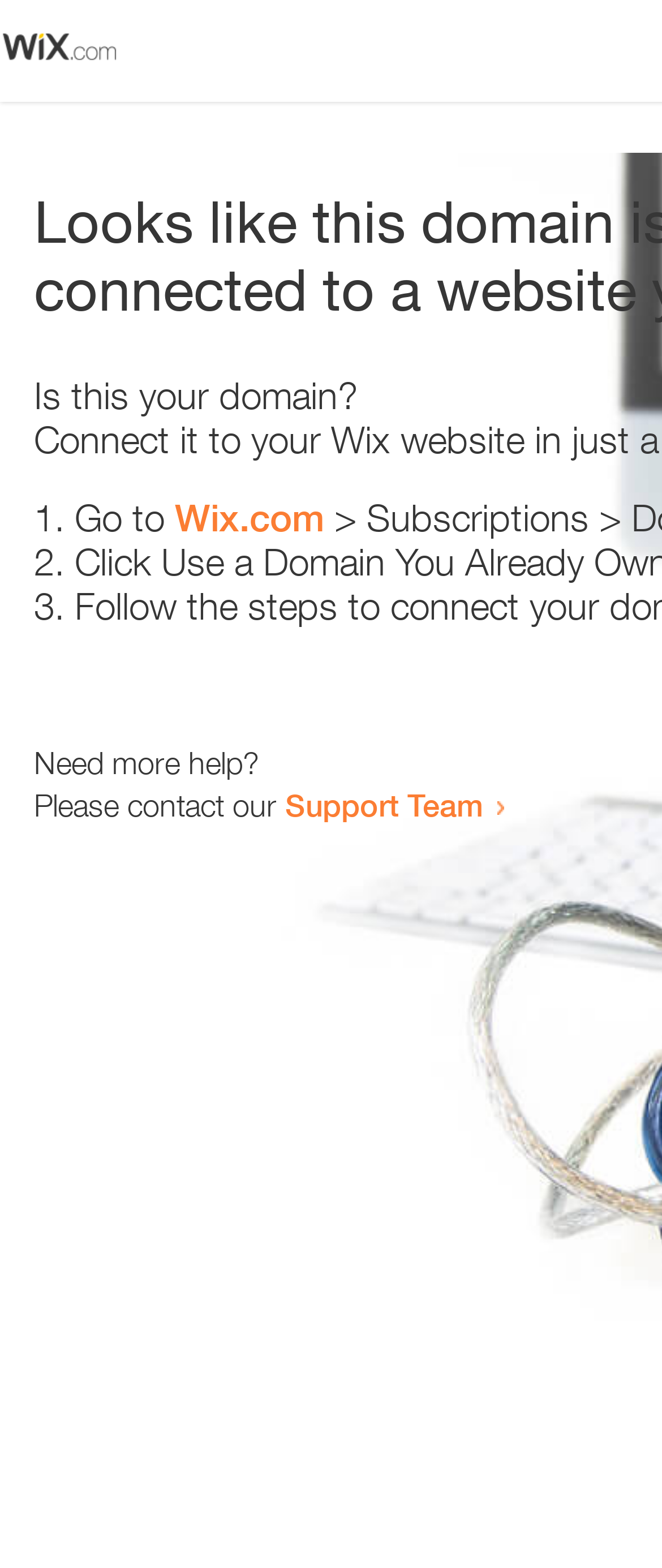Using the description "Support Team", predict the bounding box of the relevant HTML element.

[0.431, 0.501, 0.731, 0.525]